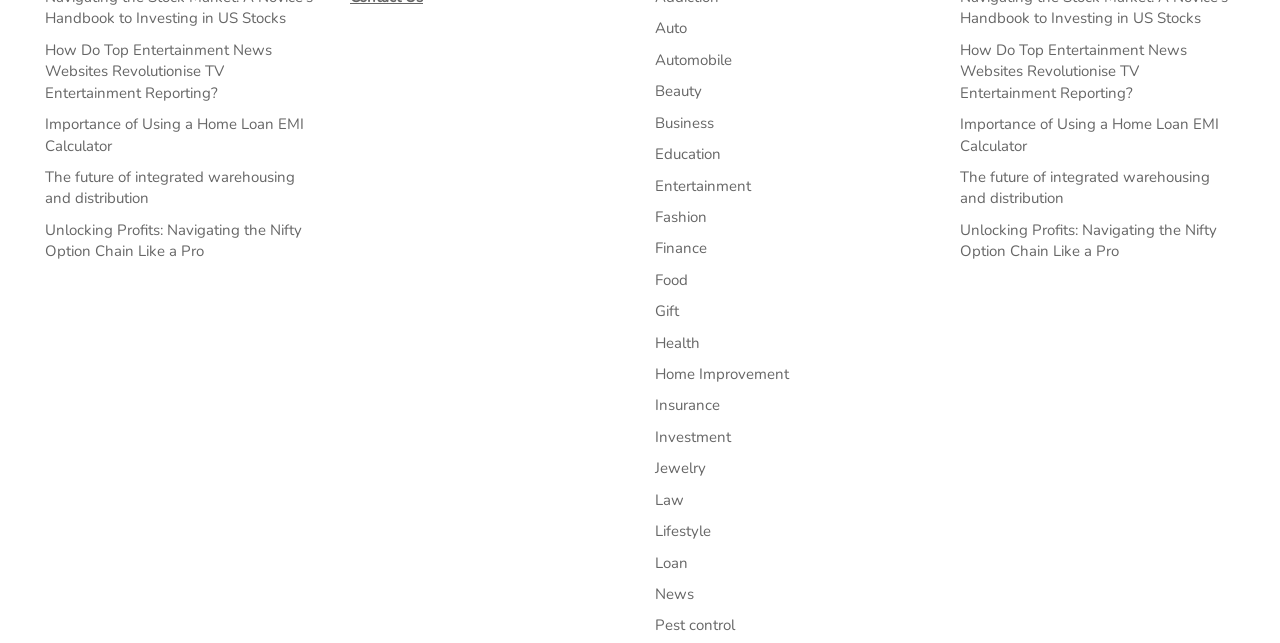What are the categories listed on the webpage?
Please ensure your answer is as detailed and informative as possible.

Upon examining the webpage, I noticed a list of links on the right-hand side, which appear to be categories. These categories include Auto, Automobile, Beauty, Business, Education, Entertainment, Fashion, Finance, Food, Gift, Health, Home Improvement, Insurance, Investment, Jewelry, Law, Lifestyle, Loan, News, and Pest control.